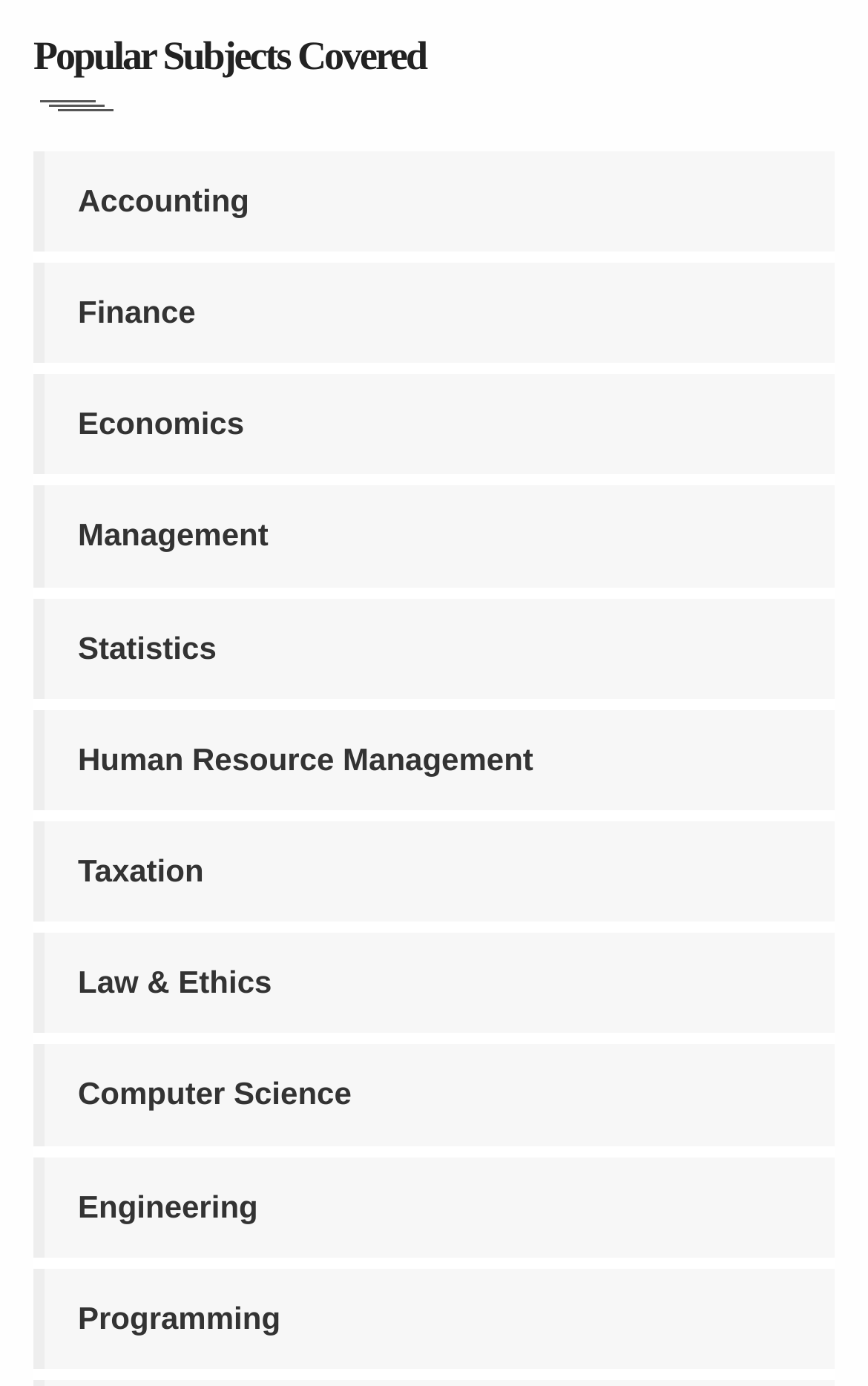Are all subjects listed in alphabetical order?
Refer to the image and provide a one-word or short phrase answer.

Yes